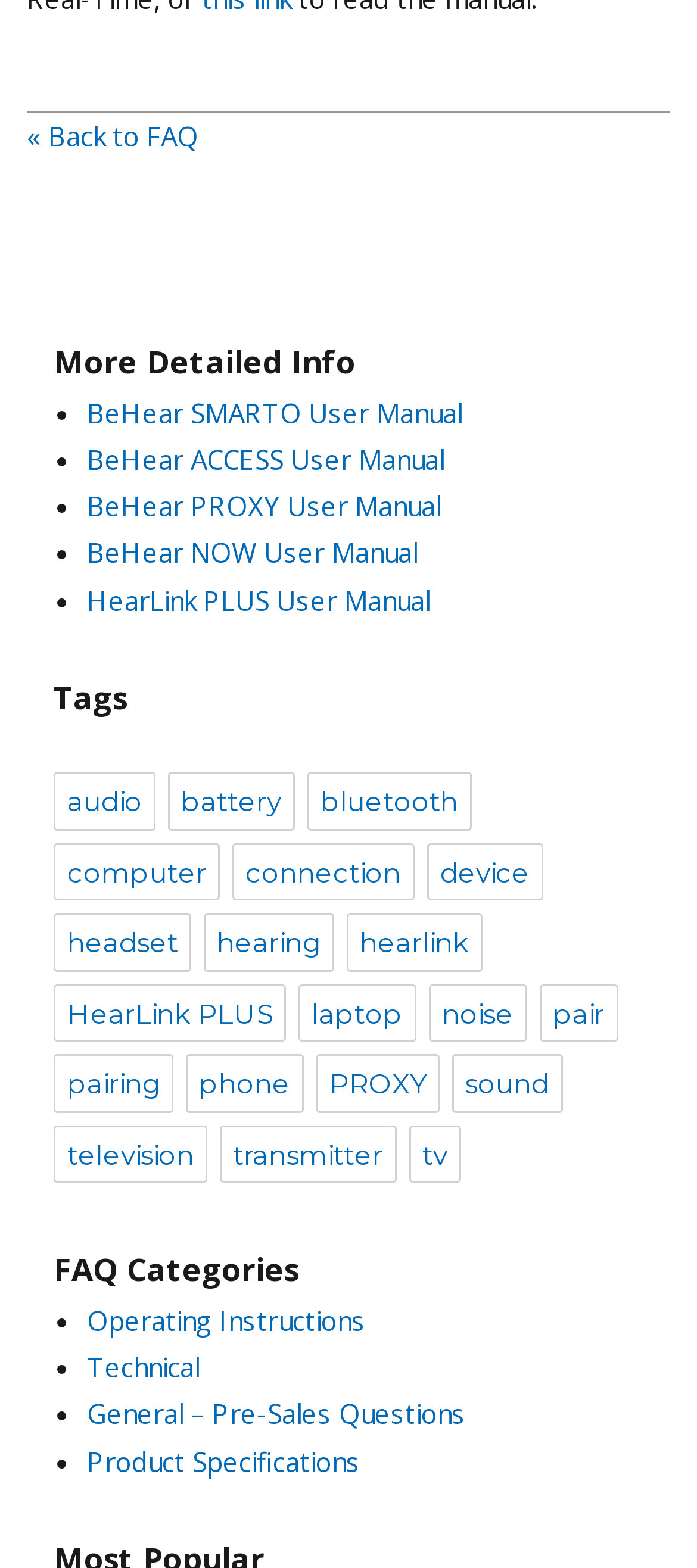Please locate the bounding box coordinates of the element that should be clicked to complete the given instruction: "view Operating Instructions".

[0.125, 0.831, 0.525, 0.853]